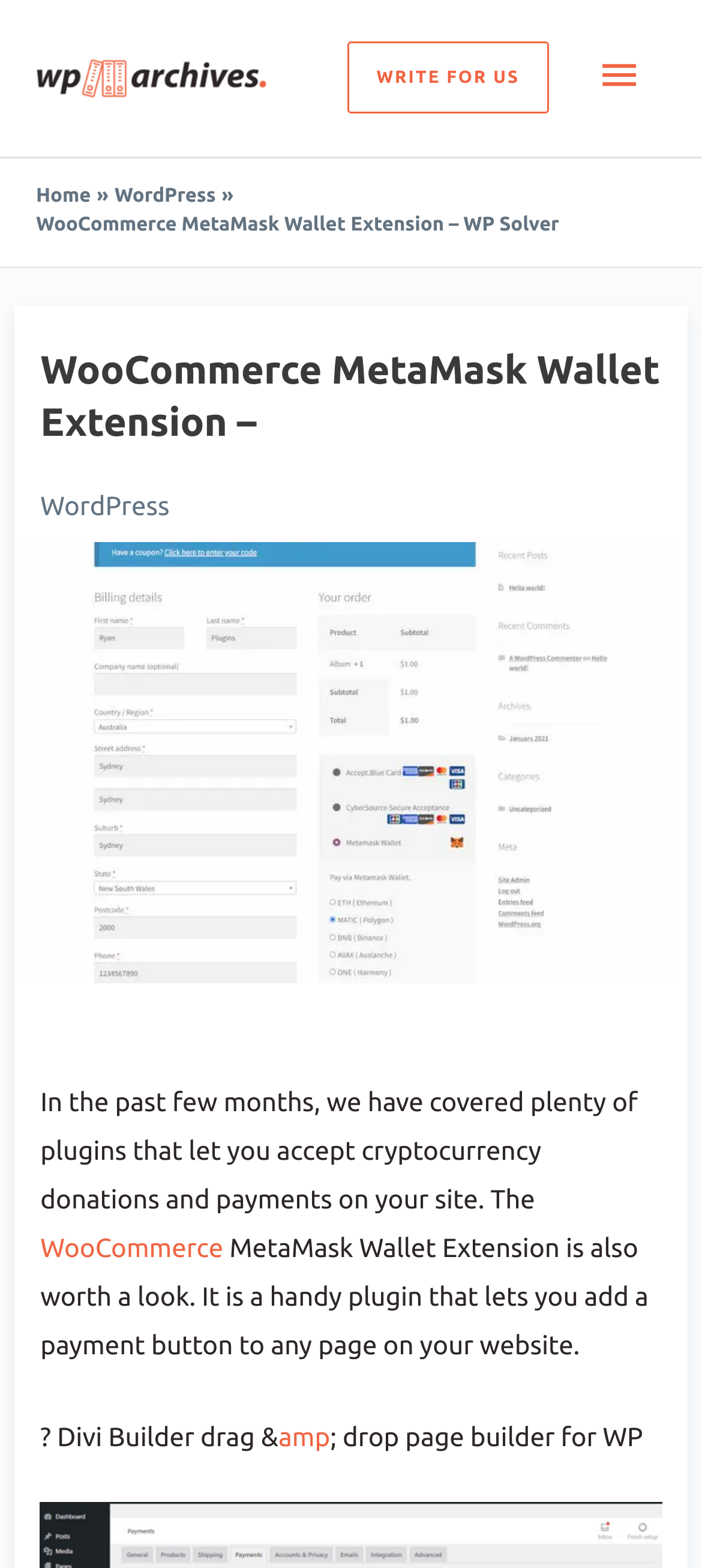Identify and provide the bounding box for the element described by: "Main Menu".

[0.819, 0.02, 0.949, 0.08]